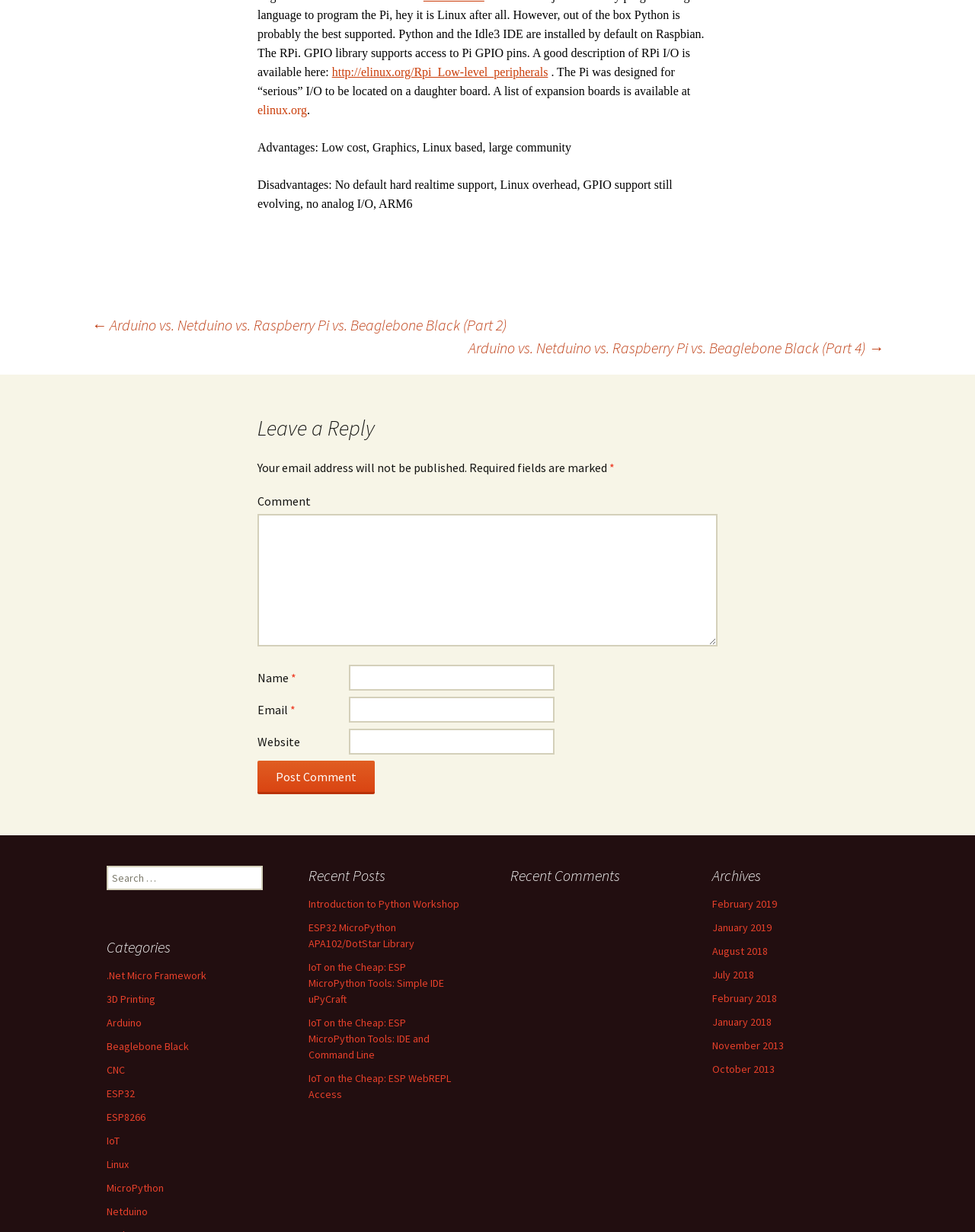What is the position of the 'Search for:' text on the webpage?
Please respond to the question with a detailed and thorough explanation.

The 'Search for:' text is located in the top-right corner of the webpage, above the search box, and is part of the search functionality.